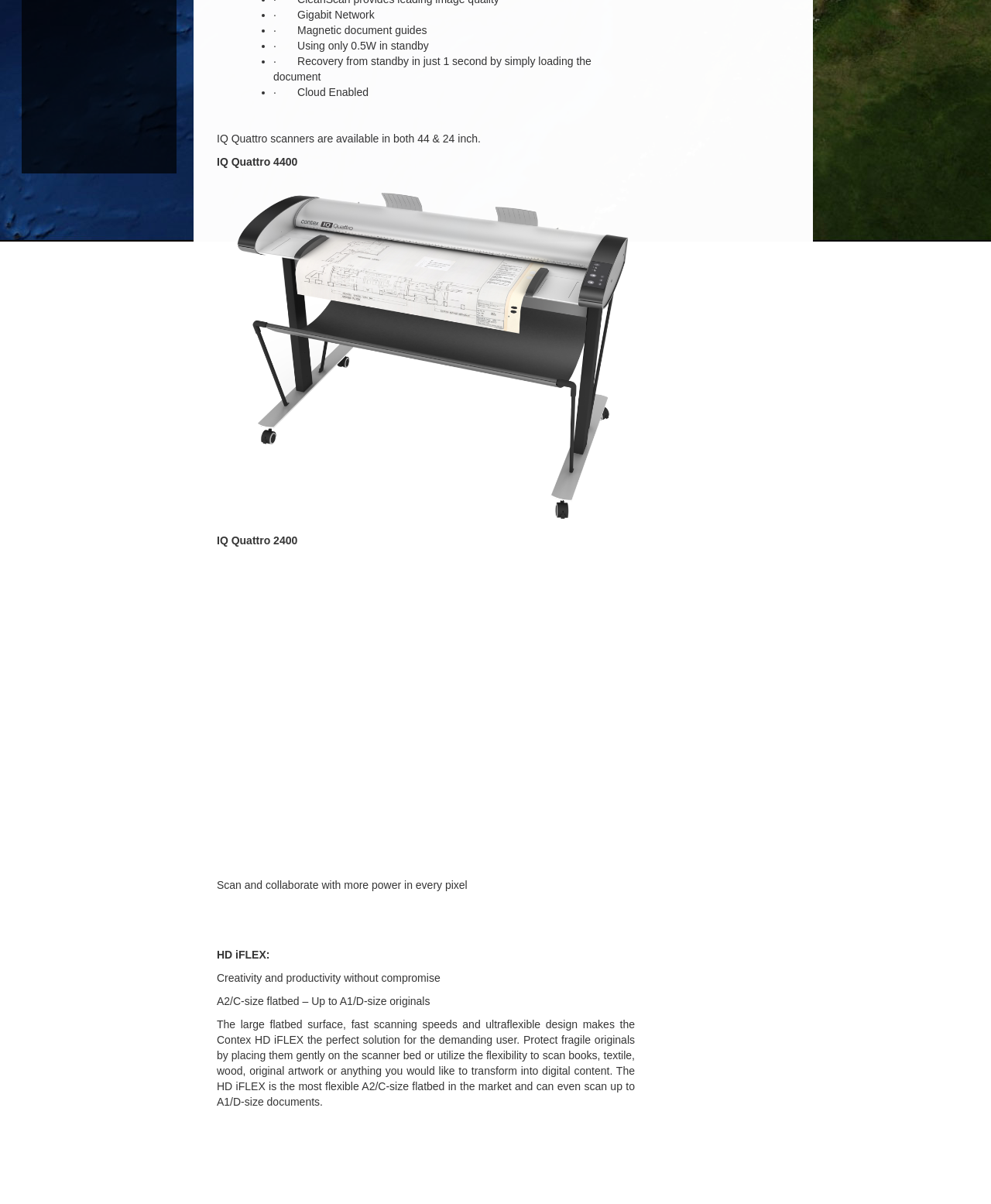How long does it take to recover from standby?
Examine the webpage screenshot and provide an in-depth answer to the question.

The time it takes to recover from standby is mentioned in the text 'Recovery from standby in just 1 second by simply loading the document'.